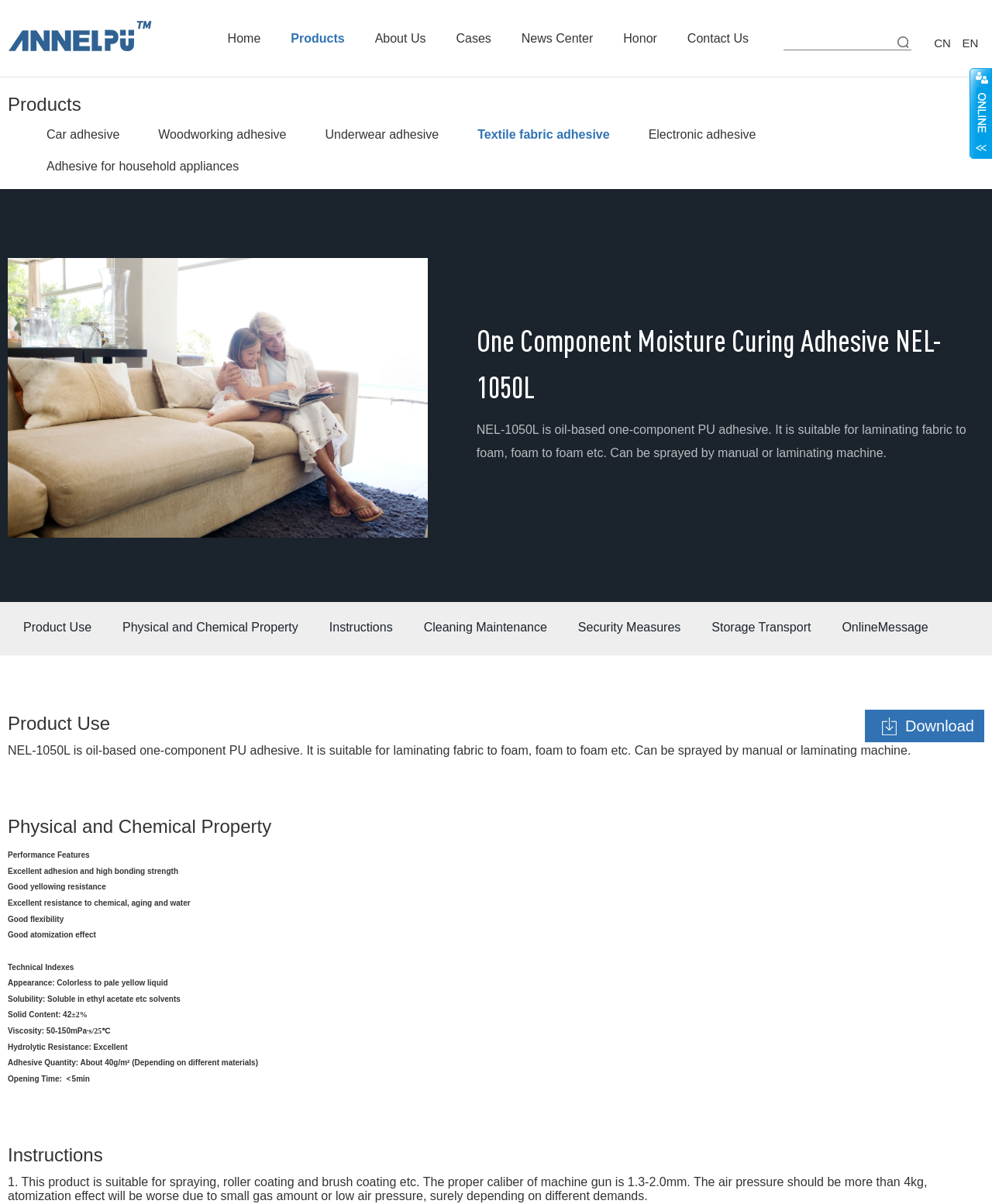Given the description "Instructions", provide the bounding box coordinates of the corresponding UI element.

[0.332, 0.5, 0.396, 0.543]